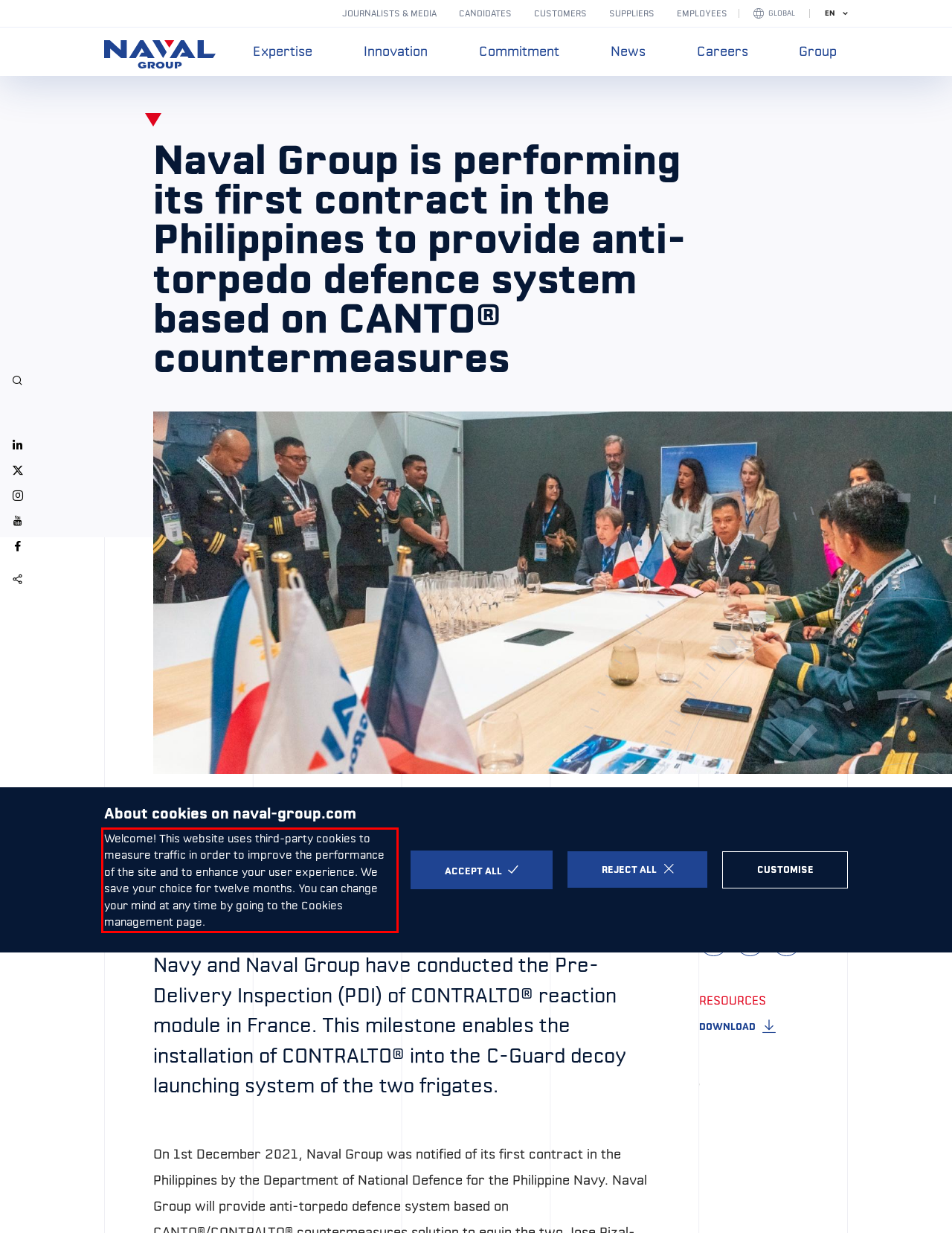You are provided with a screenshot of a webpage containing a red bounding box. Please extract the text enclosed by this red bounding box.

Welcome! This website uses third-party cookies to measure traffic in order to improve the performance of the site and to enhance your user experience. We save your choice for twelve months. You can change your mind at any time by going to the Cookies management page.